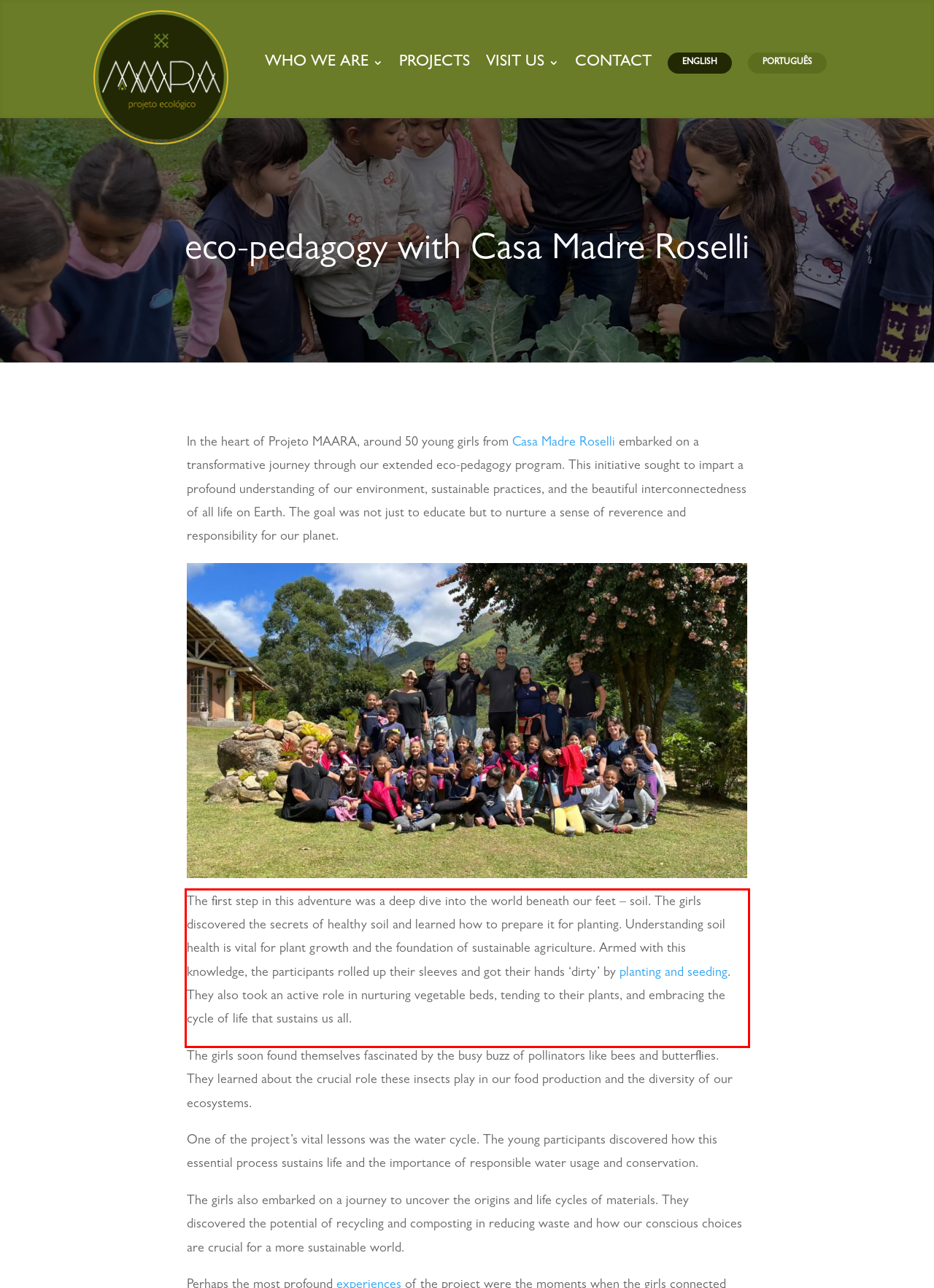Please look at the screenshot provided and find the red bounding box. Extract the text content contained within this bounding box.

The first step in this adventure was a deep dive into the world beneath our feet – soil. The girls discovered the secrets of healthy soil and learned how to prepare it for planting. Understanding soil health is vital for plant growth and the foundation of sustainable agriculture. Armed with this knowledge, the participants rolled up their sleeves and got their hands ‘dirty’ by planting and seeding. They also took an active role in nurturing vegetable beds, tending to their plants, and embracing the cycle of life that sustains us all.